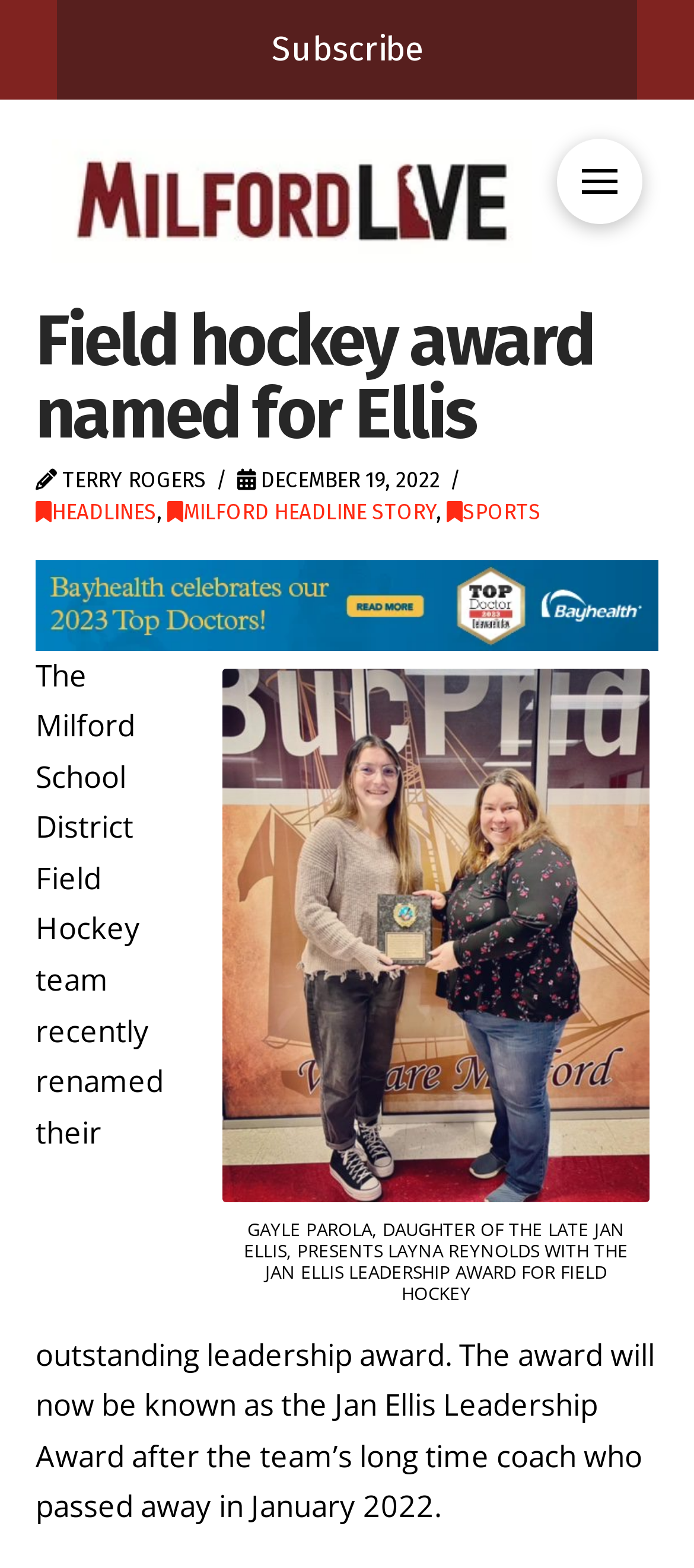What is the name of the award given to Layna Reynolds? Based on the image, give a response in one word or a short phrase.

Jan Ellis Leadership Award